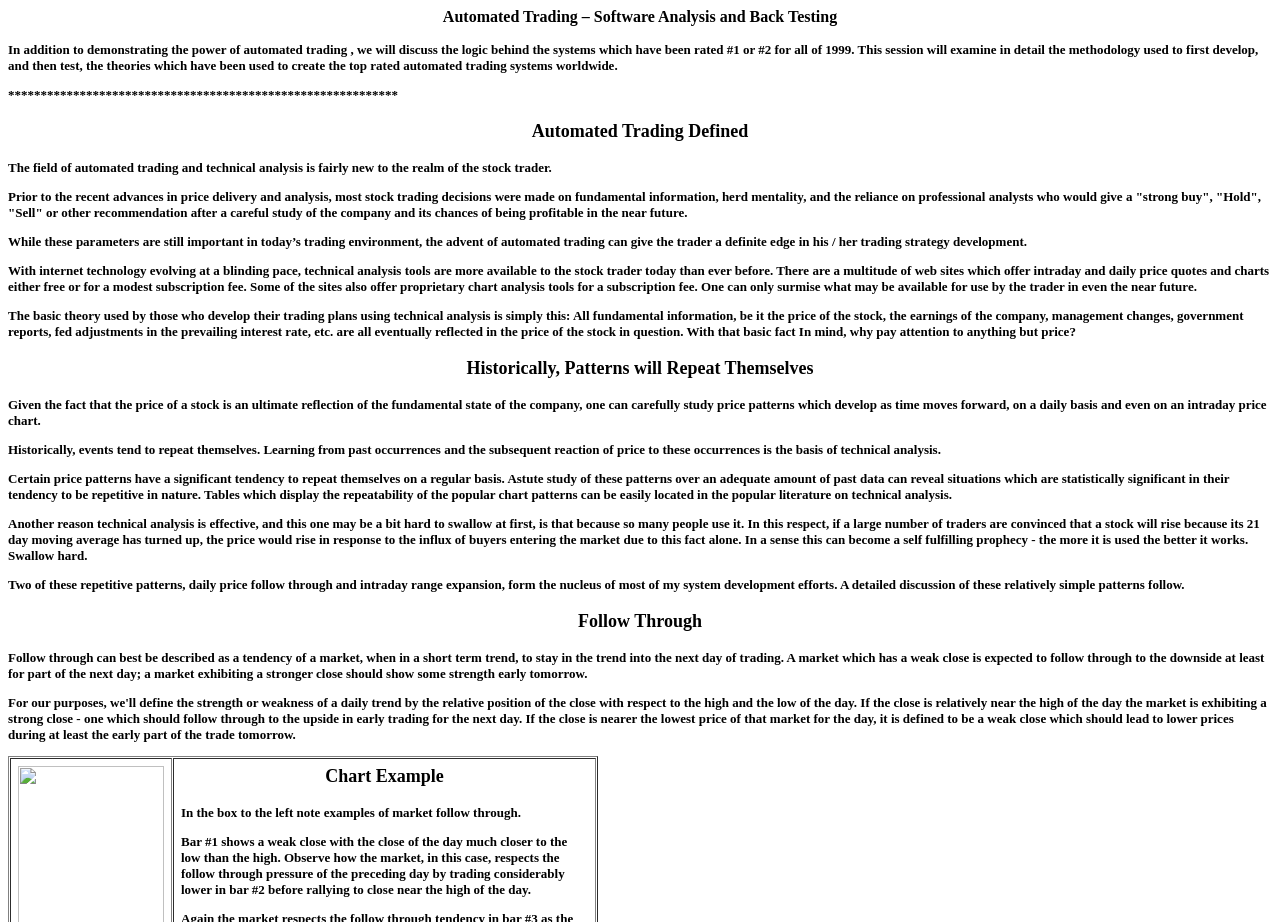Summarize the webpage in an elaborate manner.

The webpage is about automated trading, software analysis, and back testing. At the top, there is a brief introduction to the topic, discussing the power of automated trading and the logic behind top-rated systems. Below this introduction, there is a horizontal line separating it from the rest of the content.

The main content is divided into sections, each with a heading. The first section, "Automated Trading Defined," explains the concept of automated trading and its relation to technical analysis. The text describes how automated trading has given traders an edge in strategy development, and how internet technology has made technical analysis tools more accessible.

The next section, "Historically, Patterns will Repeat Themselves," discusses the basic theory of technical analysis, which is that all fundamental information is reflected in the stock price. This section explains how studying price patterns can help traders learn from past occurrences and make predictions about future price movements.

The following sections delve deeper into technical analysis, discussing how certain price patterns tend to repeat themselves and how this knowledge can be used to make trading decisions. There is also a section that explains how the widespread use of technical analysis can create a self-fulfilling prophecy, where the price of a stock rises because many traders believe it will rise.

The final section, "Follow Through," discusses a specific pattern in technical analysis, where a market tends to stay in a short-term trend into the next day of trading. This section provides a detailed explanation of this pattern and how it can be used in trading strategy development.